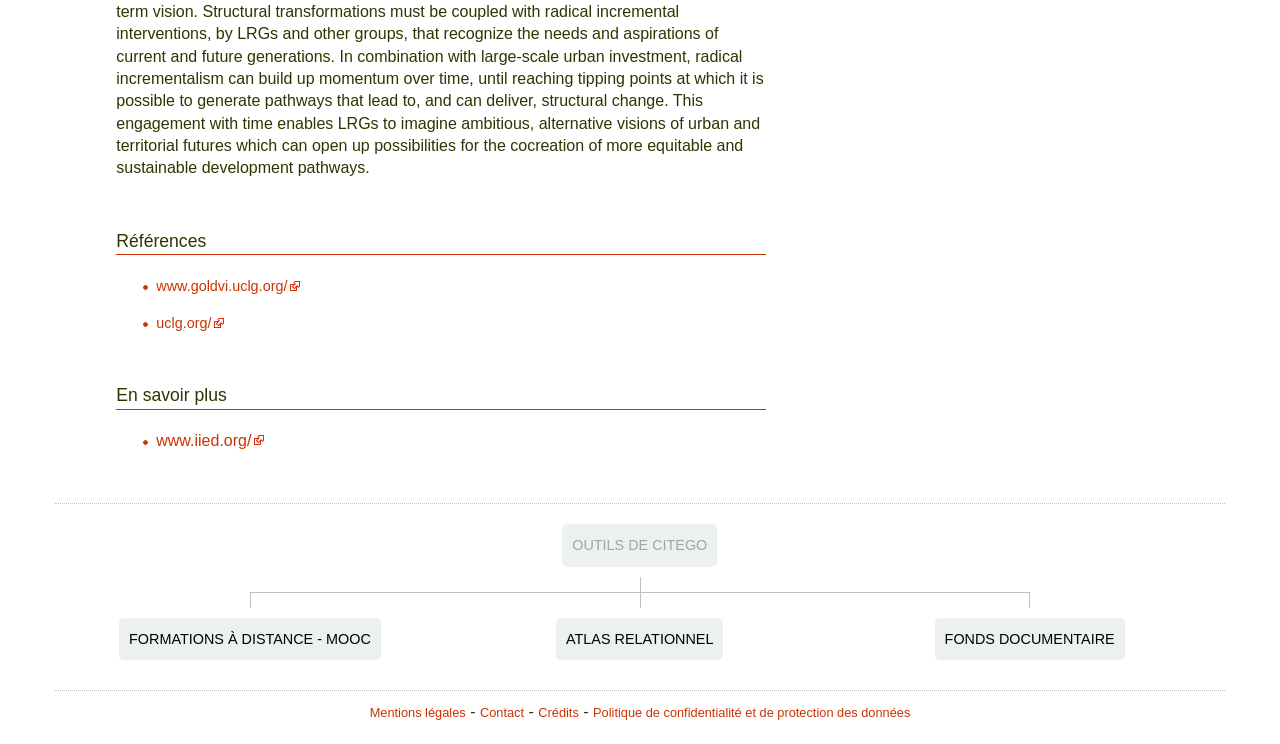Given the description of a UI element: "Formations à distance - MOOC", identify the bounding box coordinates of the matching element in the webpage screenshot.

[0.093, 0.83, 0.297, 0.887]